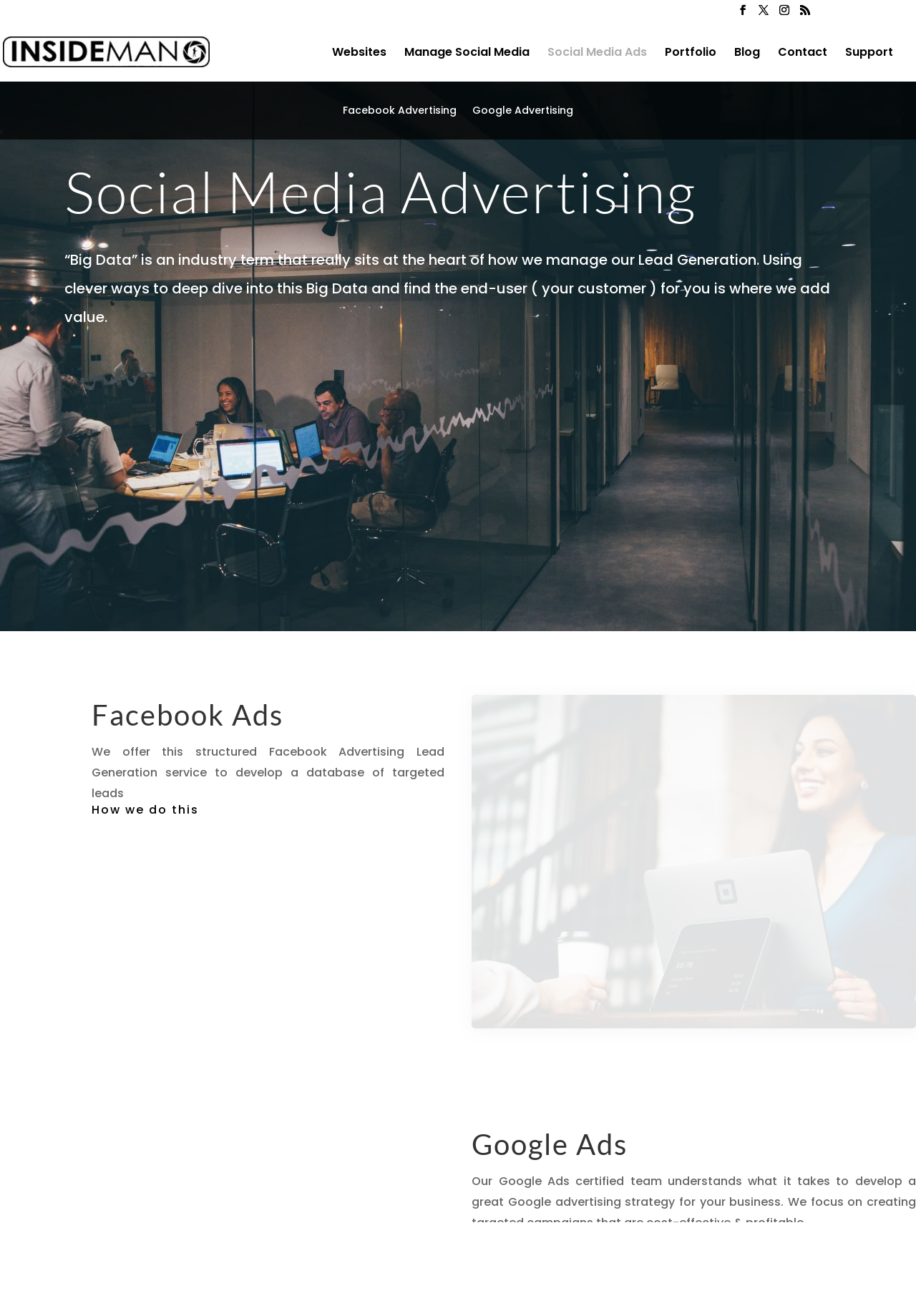Generate the text content of the main heading of the webpage.

Social Media Advertising